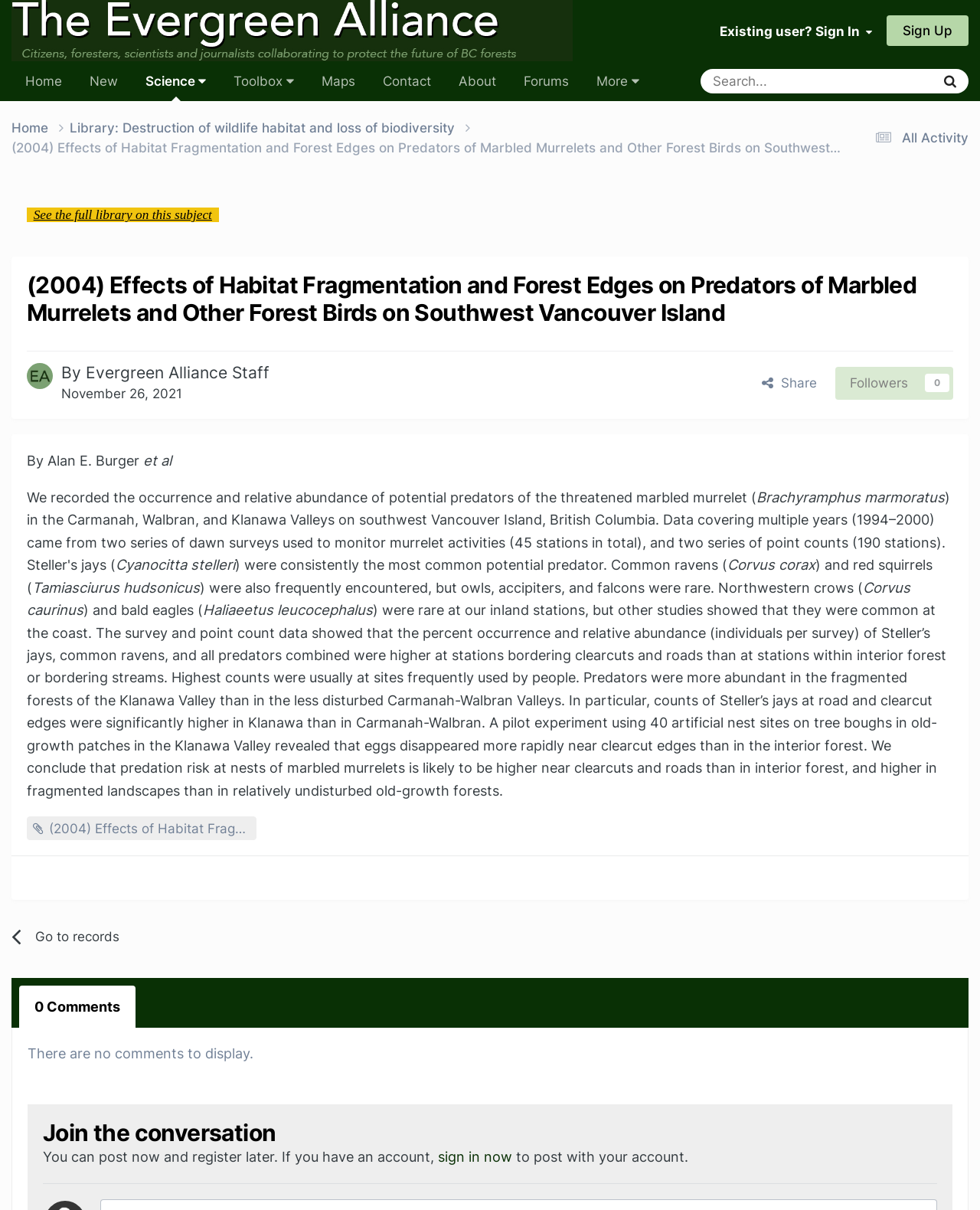Please specify the bounding box coordinates of the area that should be clicked to accomplish the following instruction: "View the full library on this subject". The coordinates should consist of four float numbers between 0 and 1, i.e., [left, top, right, bottom].

[0.034, 0.172, 0.216, 0.184]